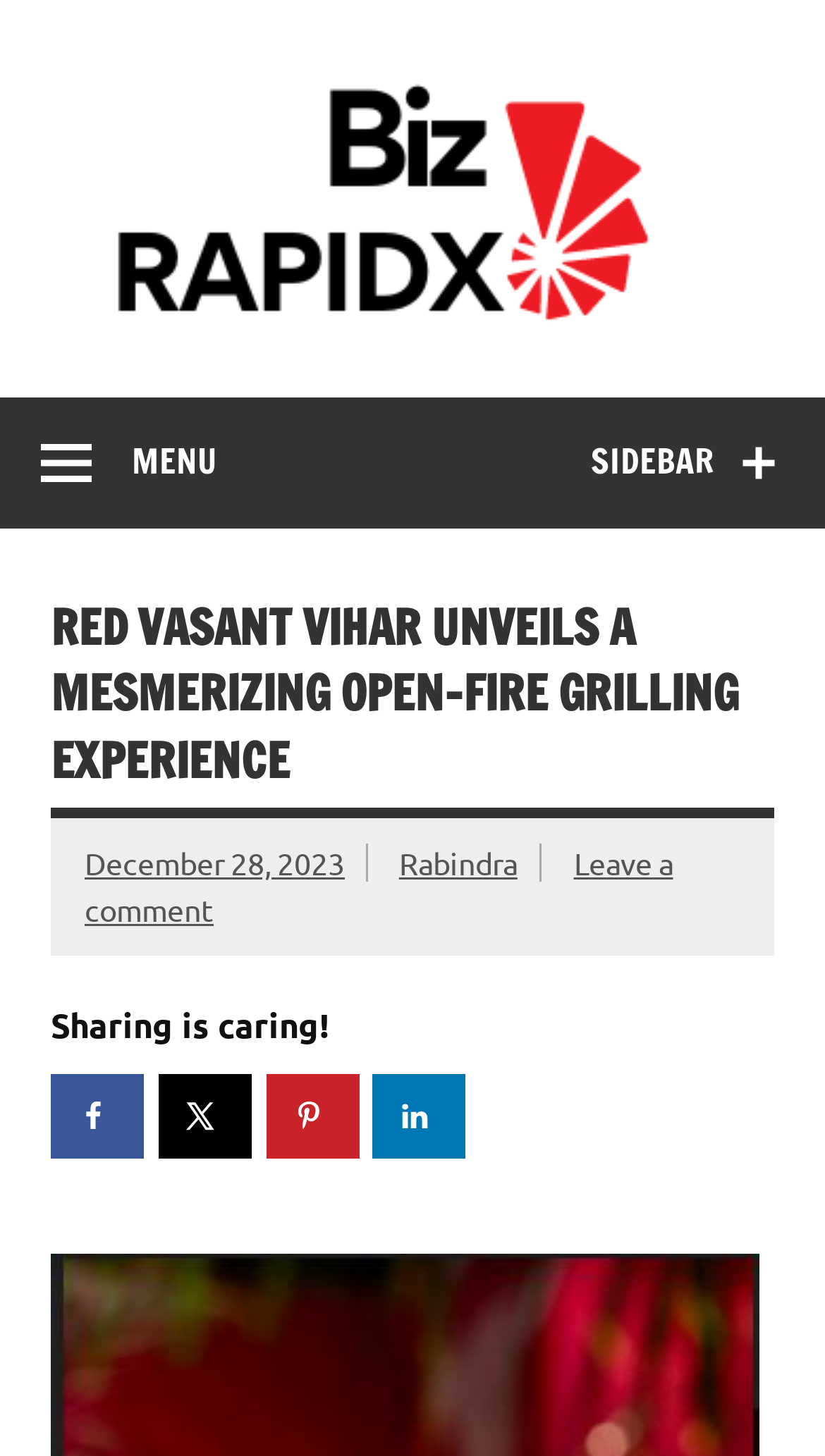Please identify the bounding box coordinates for the region that you need to click to follow this instruction: "Read the article published on December 28, 2023".

[0.103, 0.579, 0.418, 0.606]